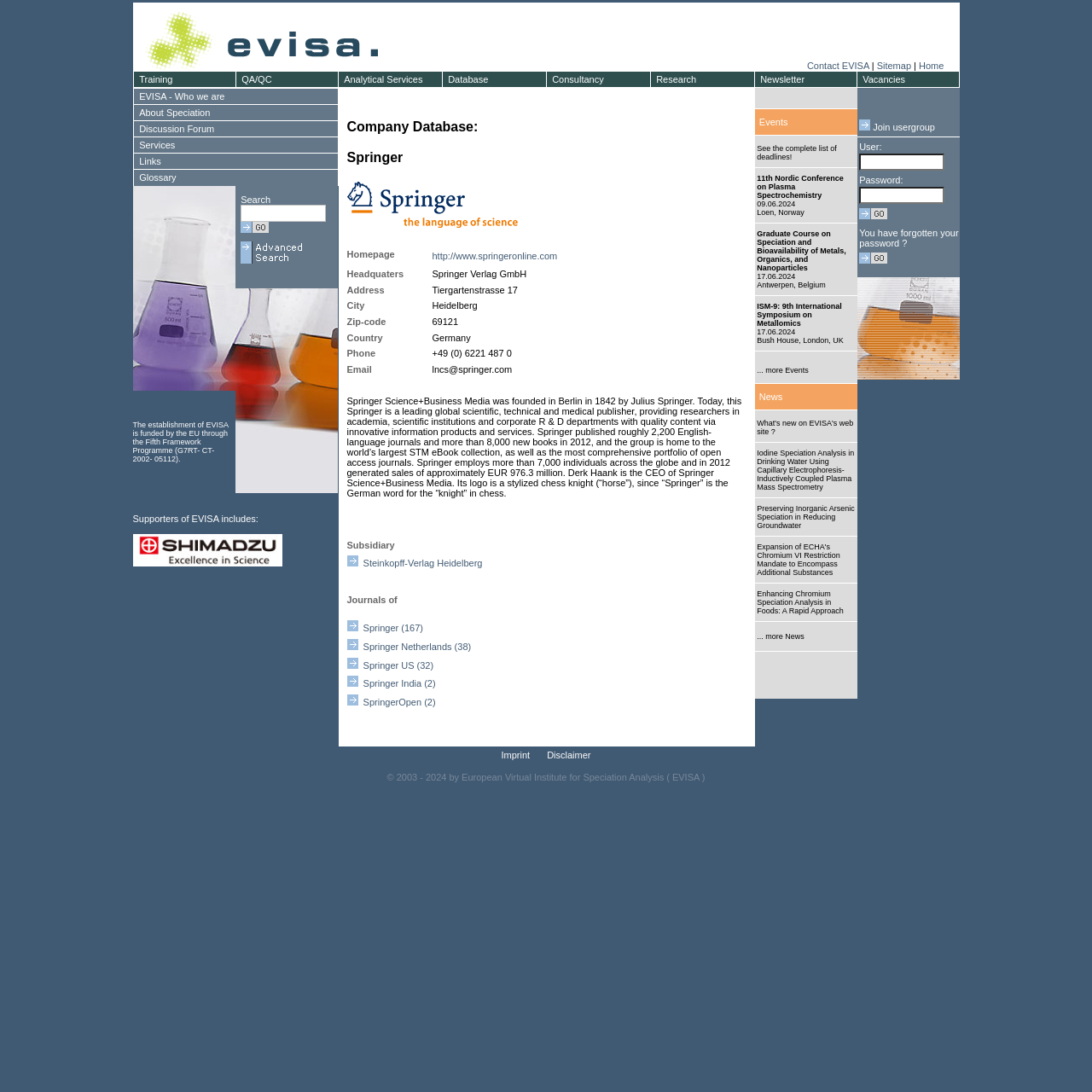Using the provided element description, identify the bounding box coordinates as (top-left x, top-left y, bottom-right x, bottom-right y). Ensure all values are between 0 and 1. Description: parent_node: Supporters of EVISA includes:

[0.121, 0.511, 0.258, 0.521]